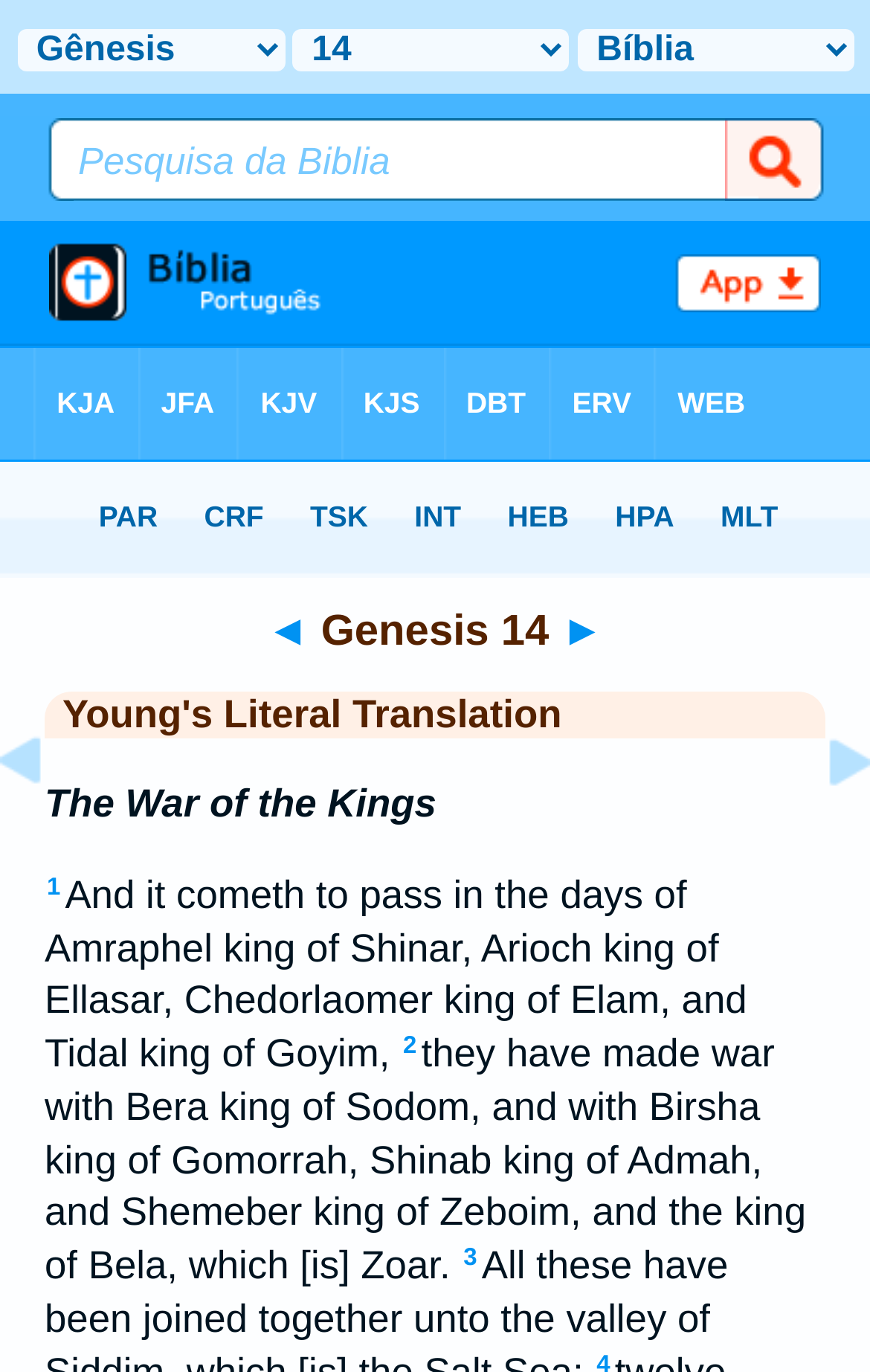Please provide a short answer using a single word or phrase for the question:
What are the adjacent chapters to Genesis 14?

Genesis 13 and Genesis 15